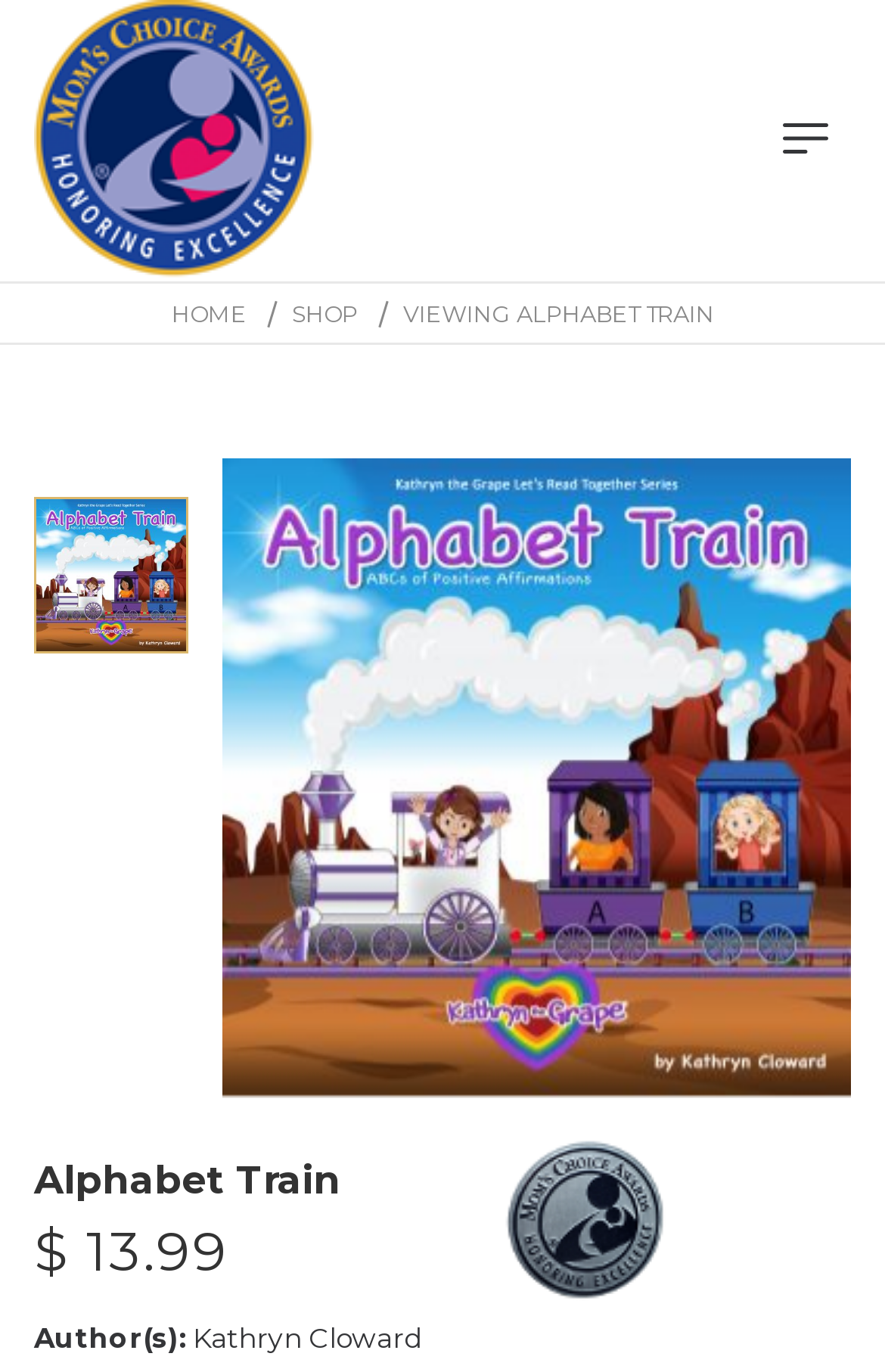Give a concise answer using only one word or phrase for this question:
What is the price of the Alphabet Train book?

$13.99